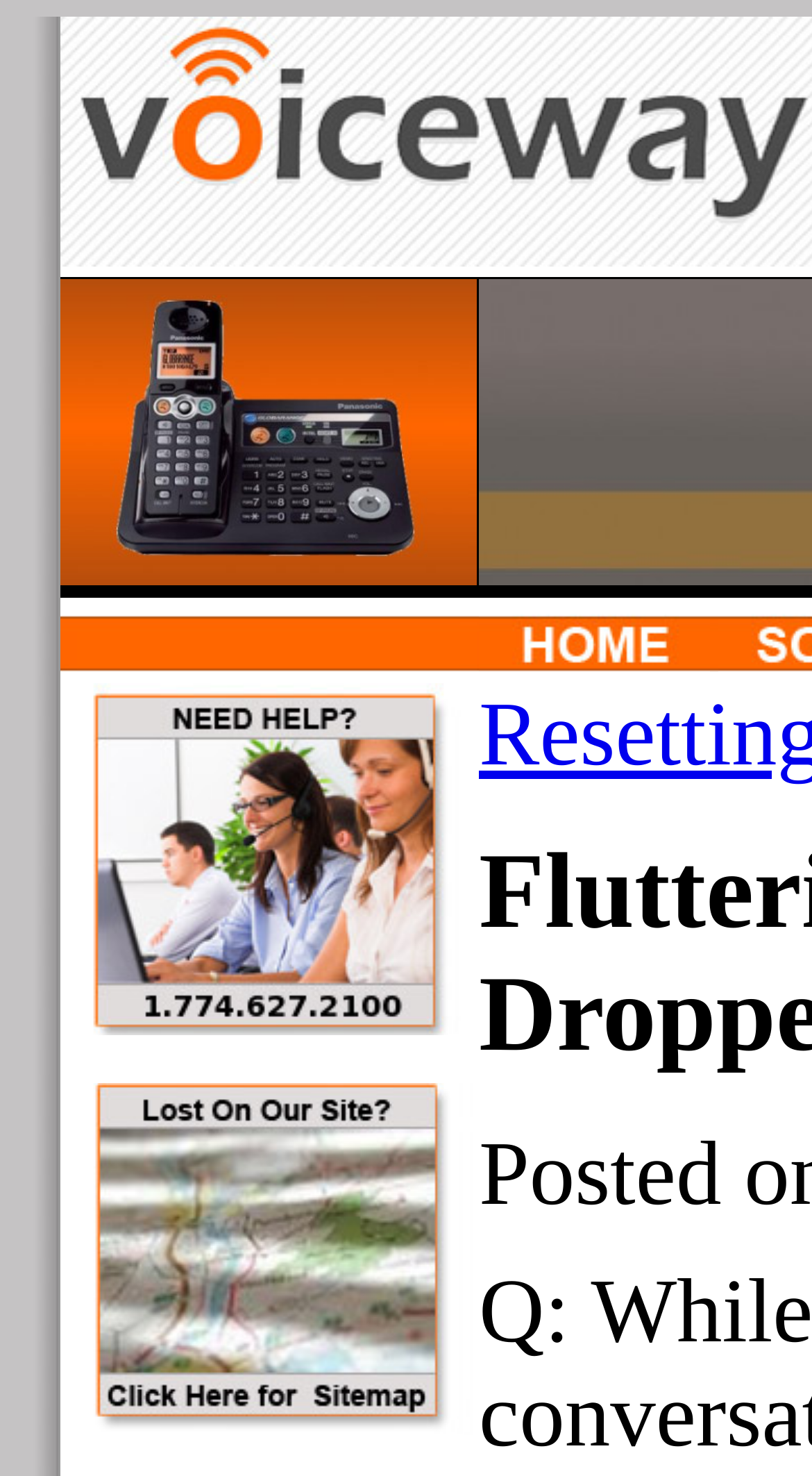Find the bounding box of the web element that fits this description: "alt="home" name="image1"".

[0.59, 0.437, 0.874, 0.461]